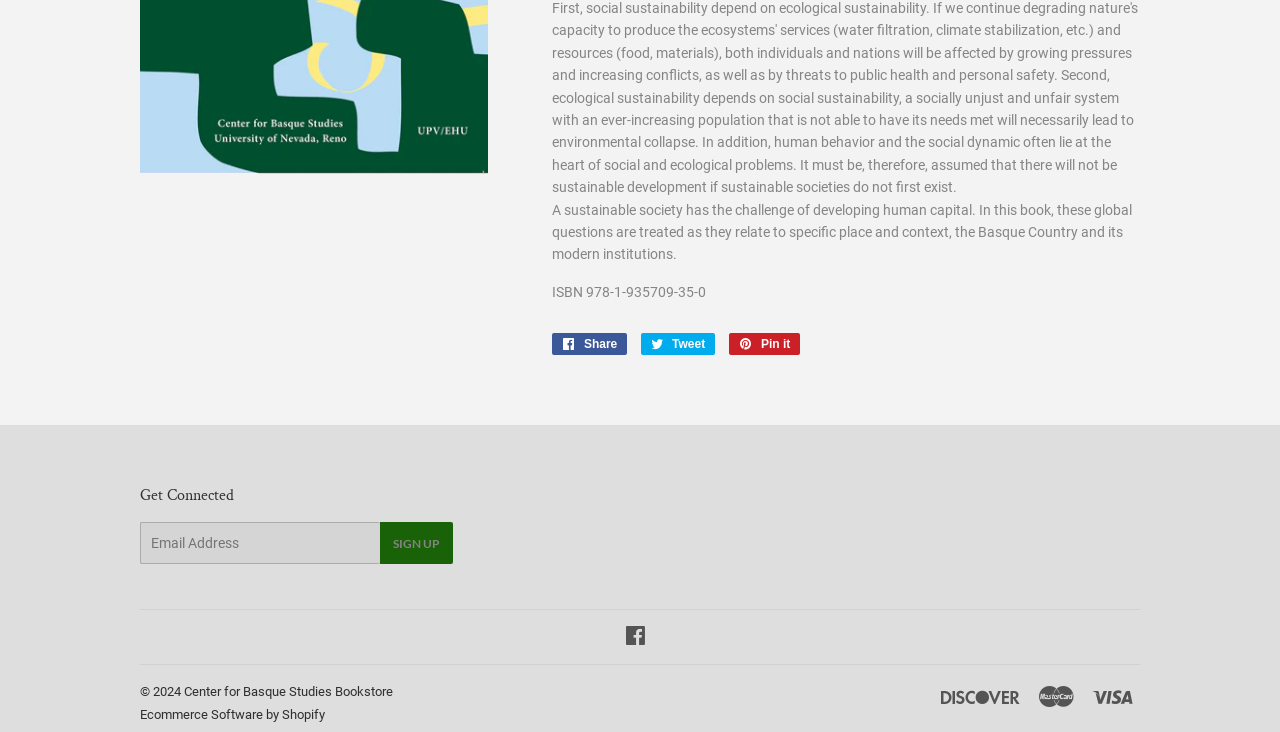Locate the UI element that matches the description PHILIP MERRY CONSULTING GROUP in the webpage screenshot. Return the bounding box coordinates in the format (top-left x, top-left y, bottom-right x, bottom-right y), with values ranging from 0 to 1.

None